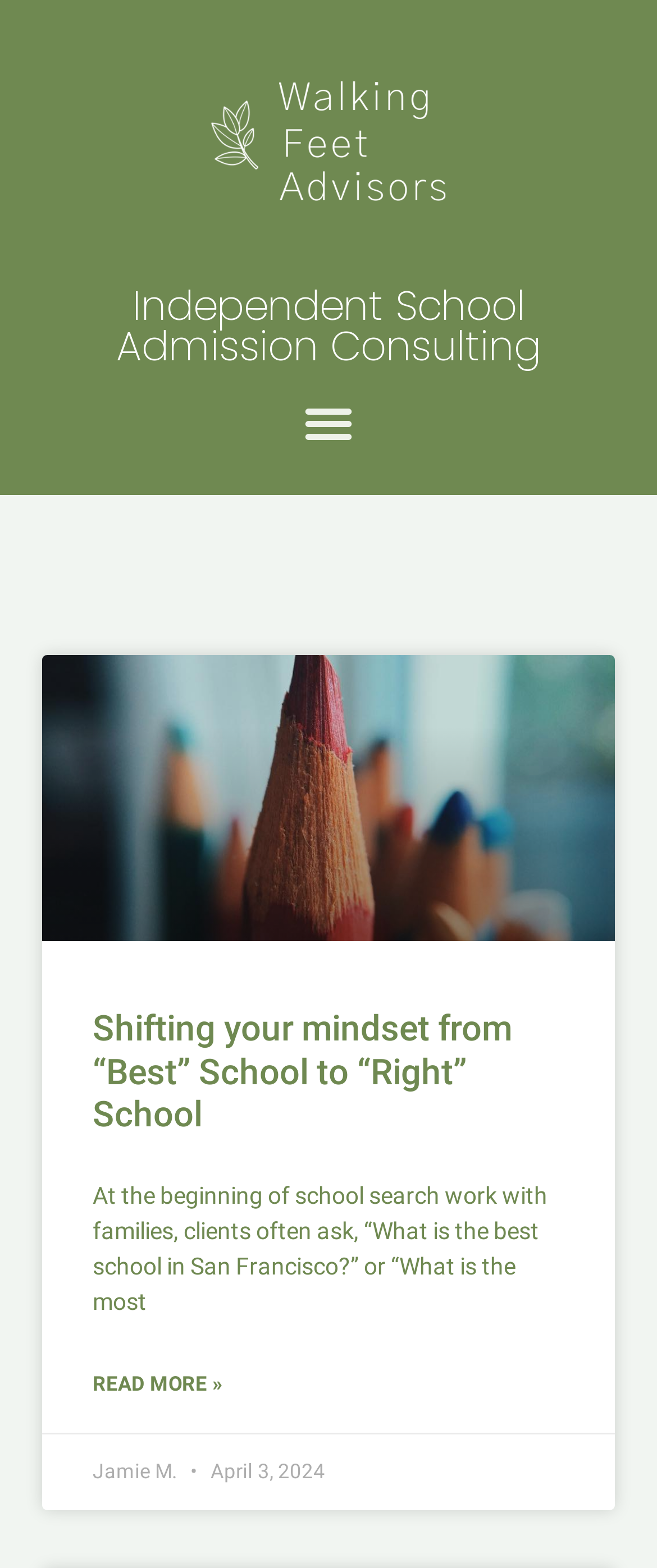Give the bounding box coordinates for the element described as: "Menu".

[0.442, 0.246, 0.558, 0.295]